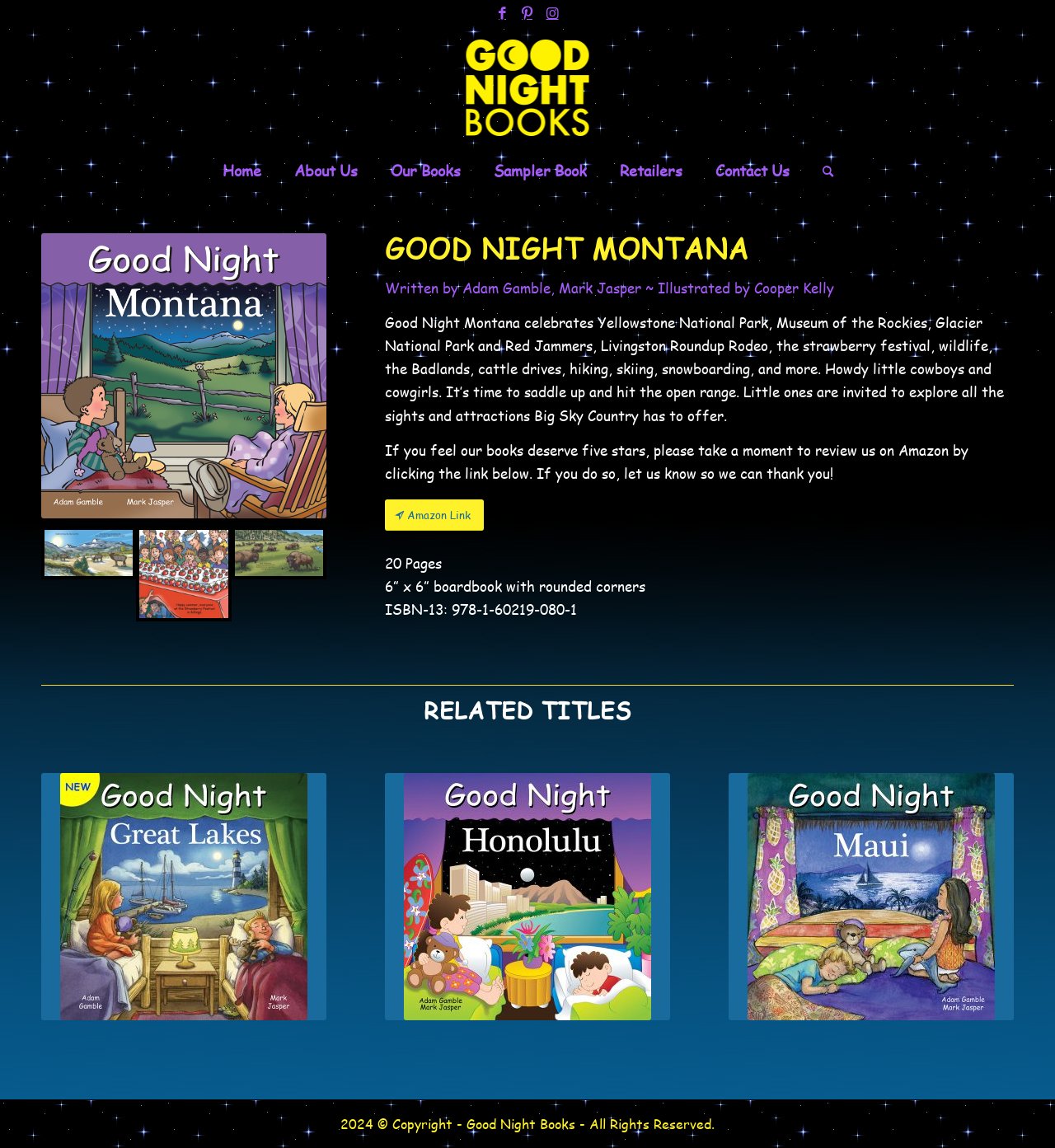Consider the image and give a detailed and elaborate answer to the question: 
How many pages does the book have?

The number of pages is obtained from the StaticText element '20 Pages'.